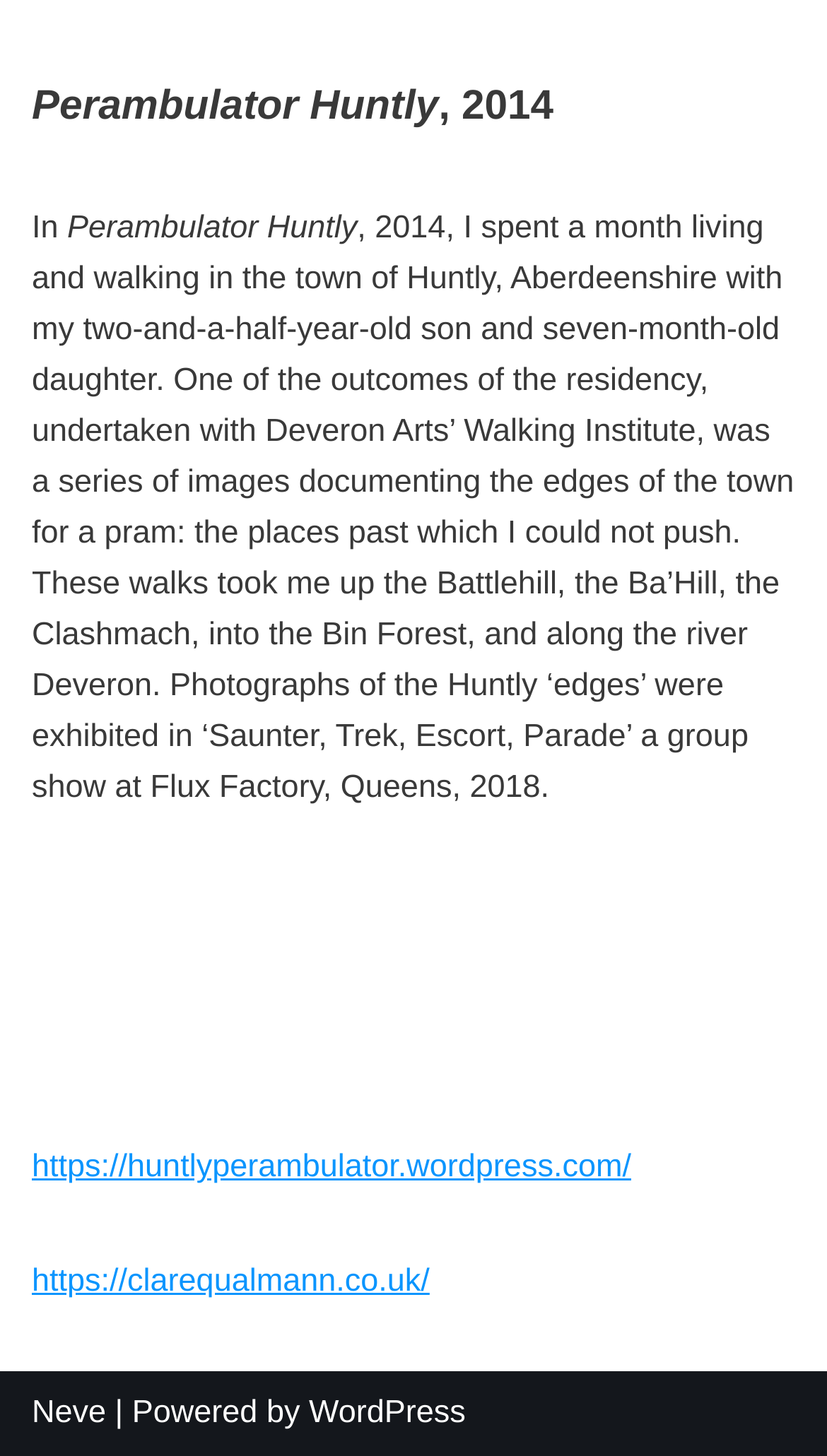Determine the bounding box coordinates of the UI element that matches the following description: "WordPress". The coordinates should be four float numbers between 0 and 1 in the format [left, top, right, bottom].

[0.373, 0.958, 0.563, 0.983]